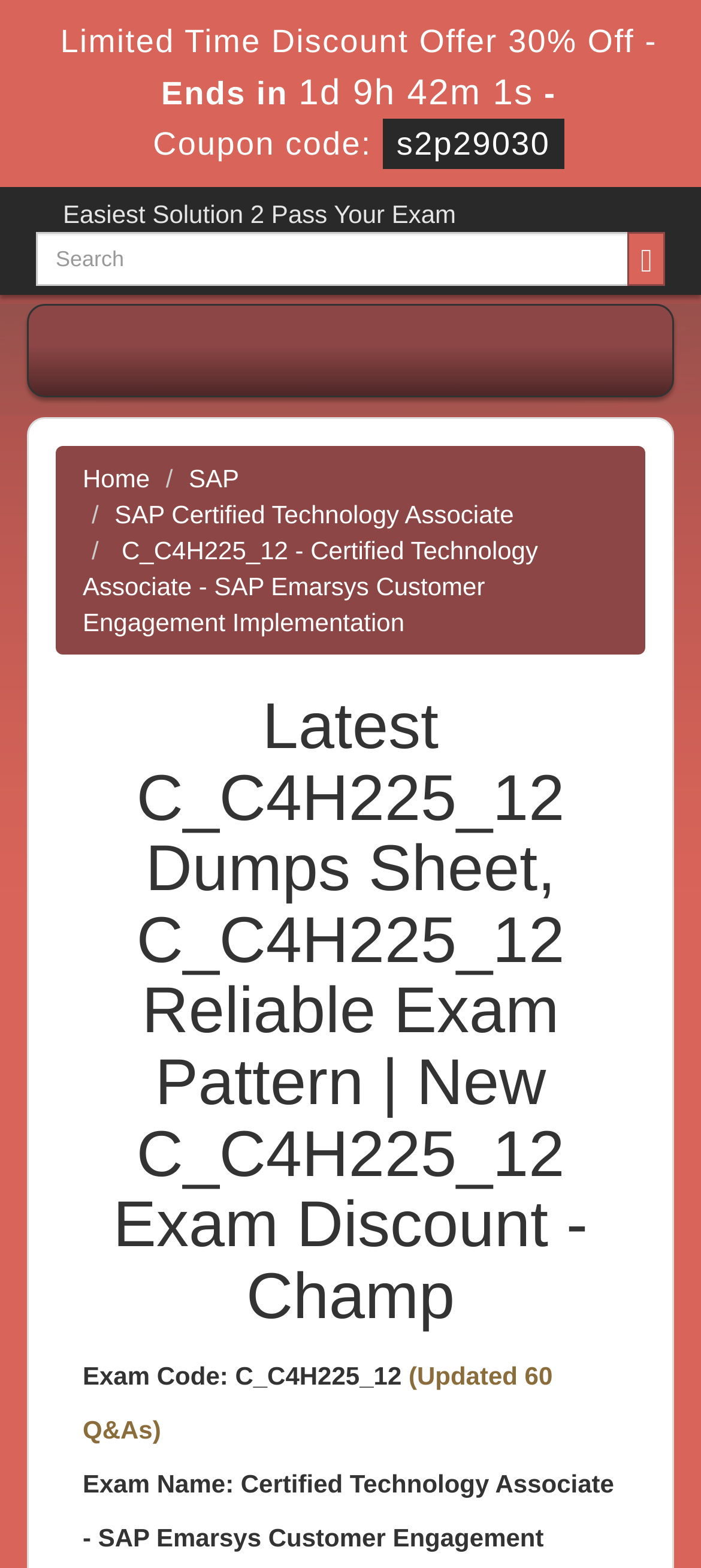What is the certification type?
Please craft a detailed and exhaustive response to the question.

The certification type is mentioned in the link 'SAP Certified Technology Associate' which is located in the middle of the webpage.